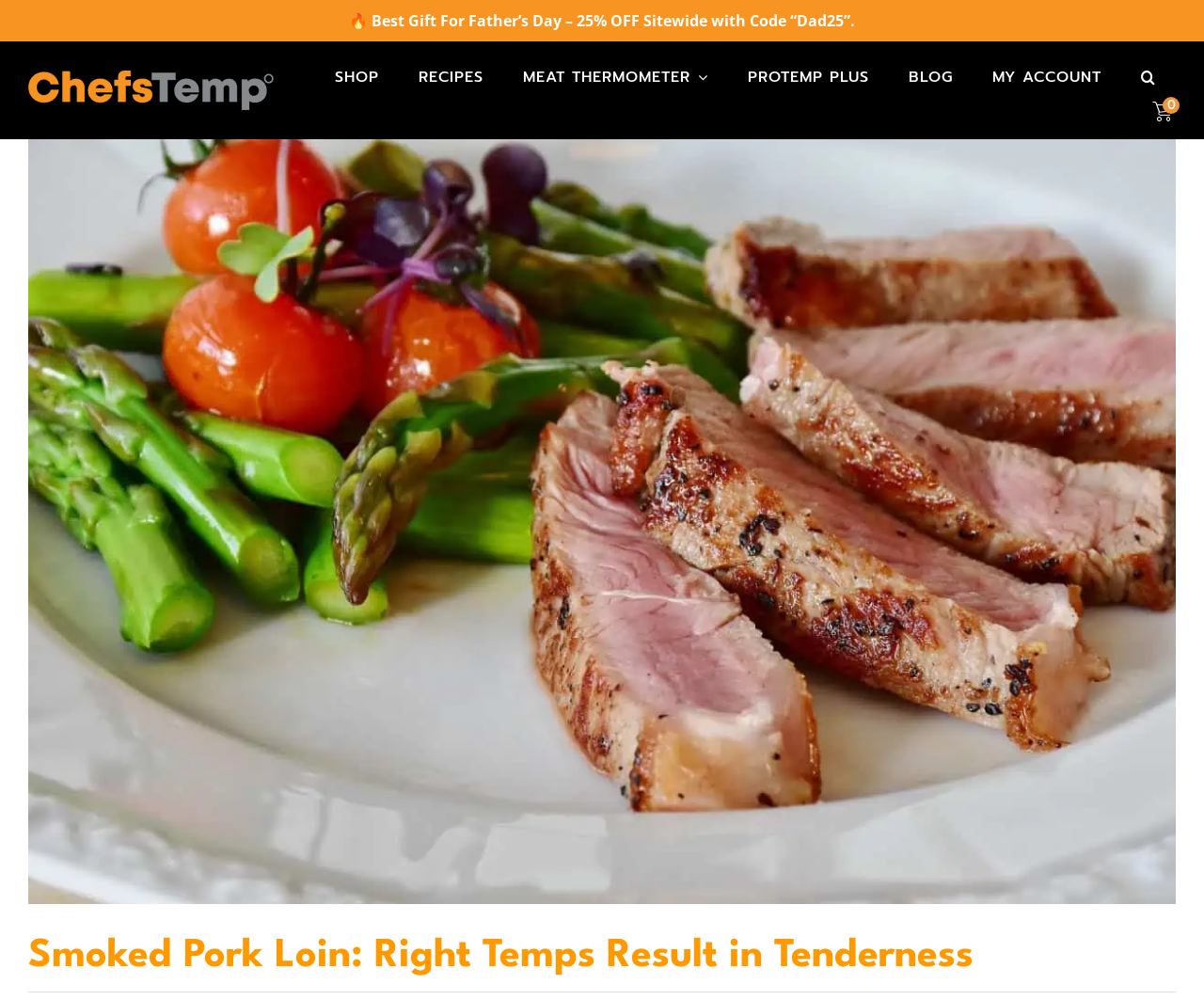Given the description of a UI element: "Blog", identify the bounding box coordinates of the matching element in the webpage screenshot.

[0.75, 0.06, 0.796, 0.094]